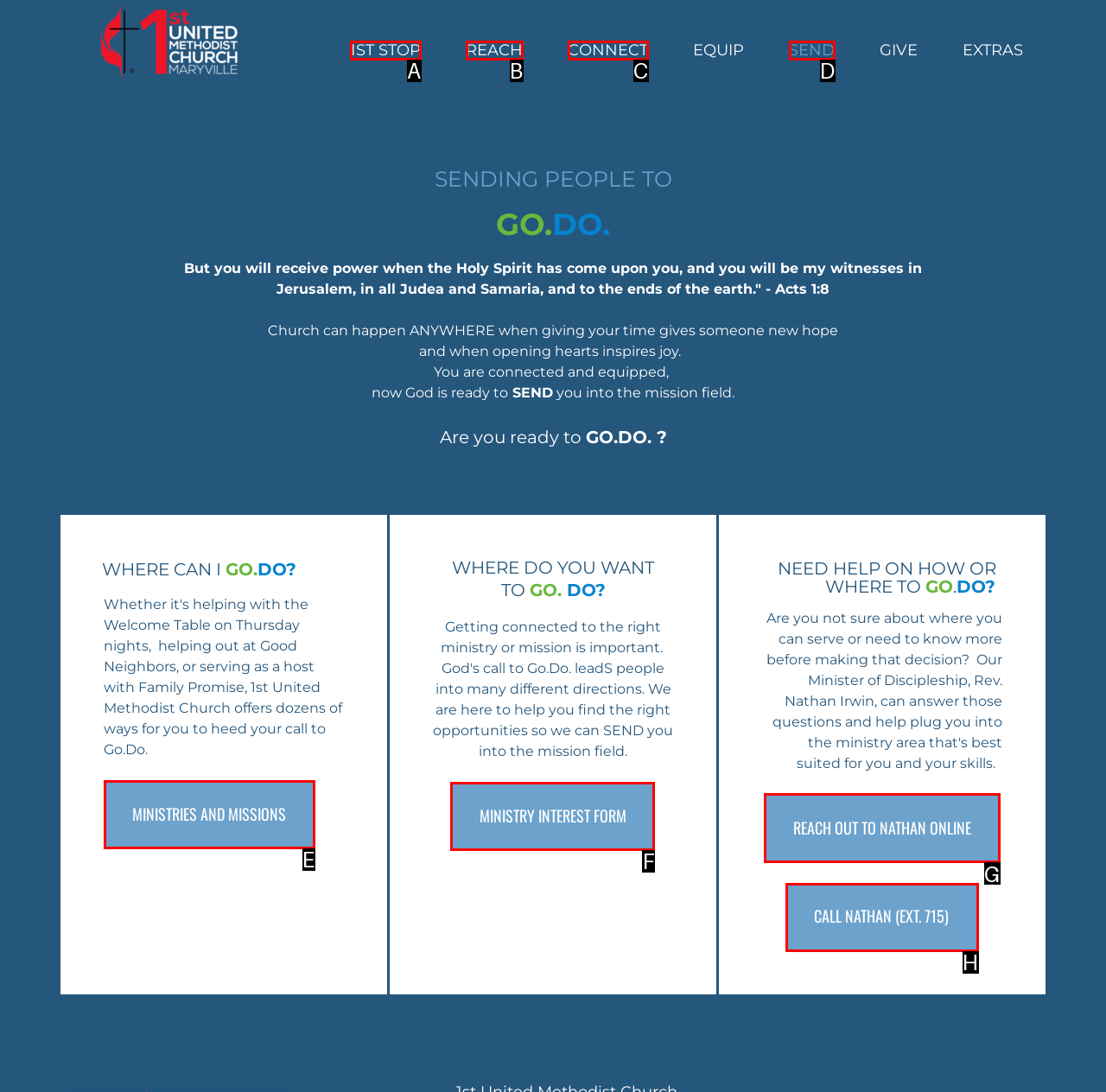For the task: Click on the 'REACH OUT TO NATHAN ONLINE' button, specify the letter of the option that should be clicked. Answer with the letter only.

G